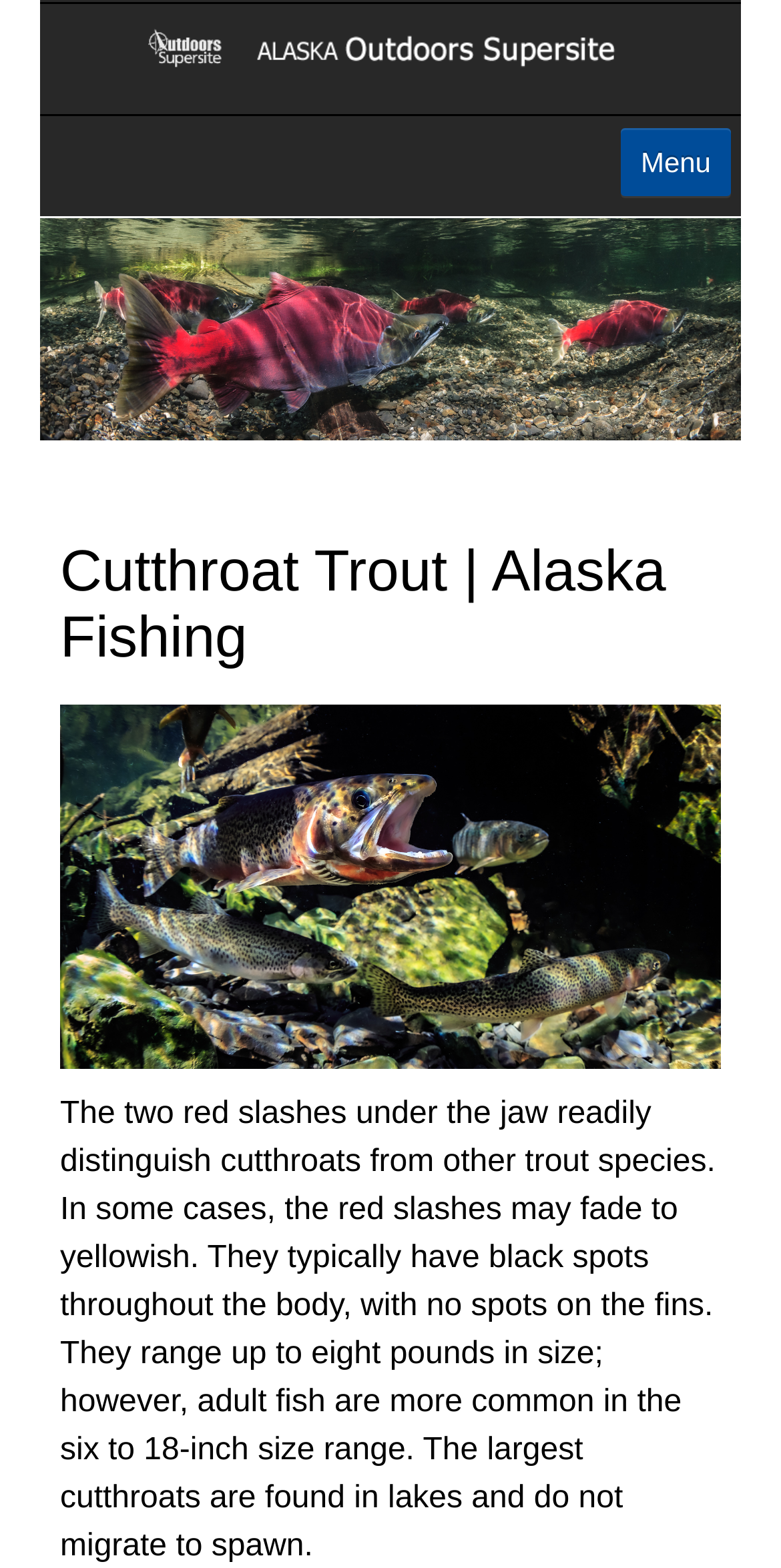Identify the bounding box of the HTML element described as: "alt="1800x574-4303.jpg" title="1800x574-4303.jpg"".

[0.051, 0.199, 0.949, 0.22]